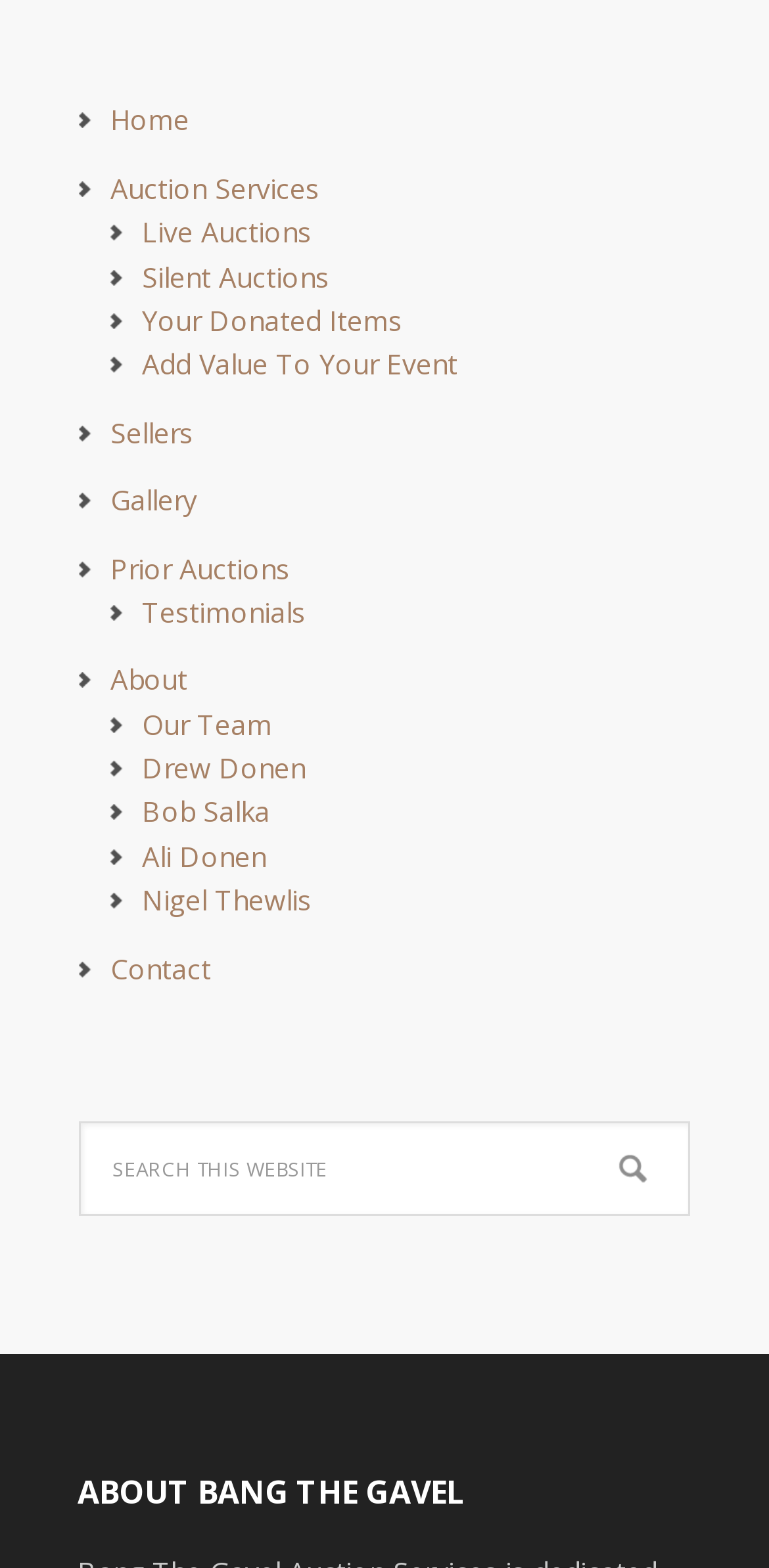What is the first link on the top left?
Refer to the screenshot and respond with a concise word or phrase.

Home